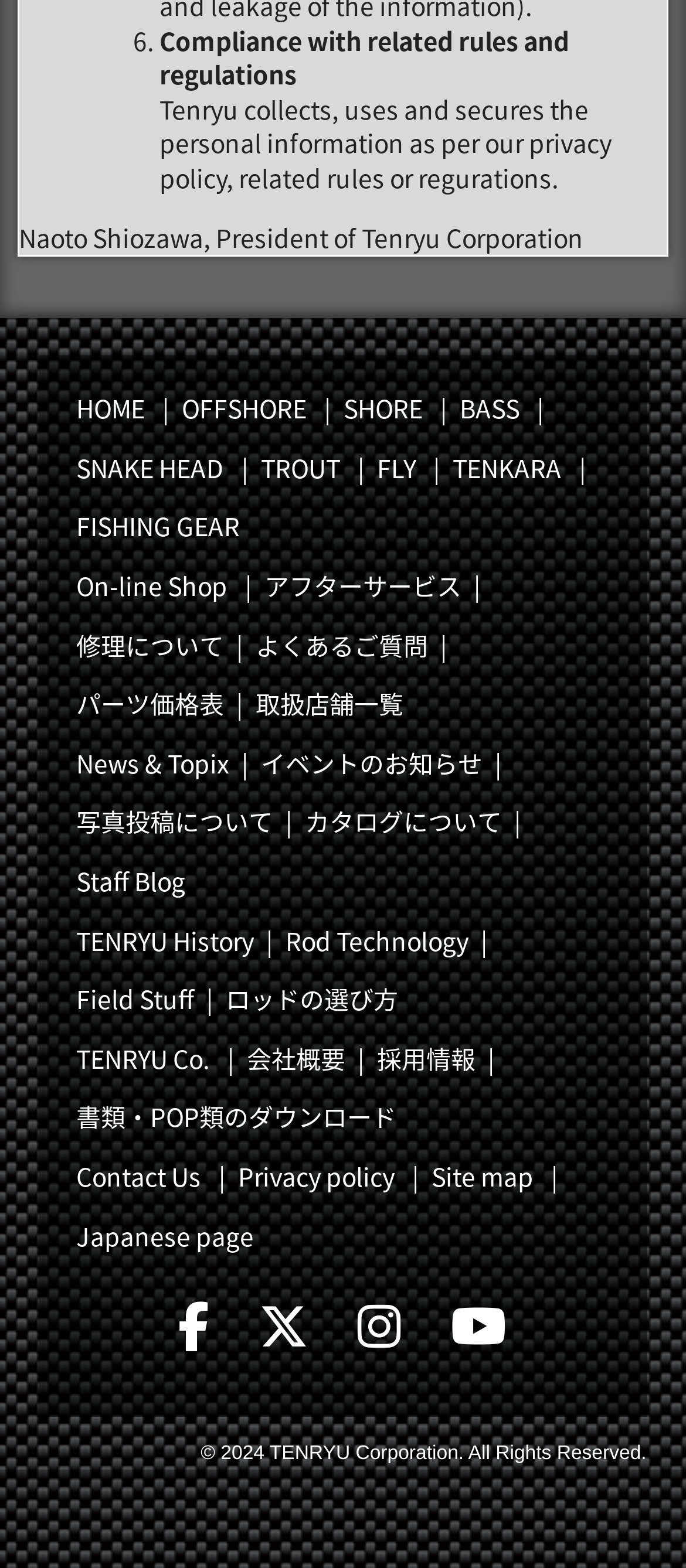Can you pinpoint the bounding box coordinates for the clickable element required for this instruction: "View Privacy policy"? The coordinates should be four float numbers between 0 and 1, i.e., [left, top, right, bottom].

[0.329, 0.732, 0.593, 0.77]